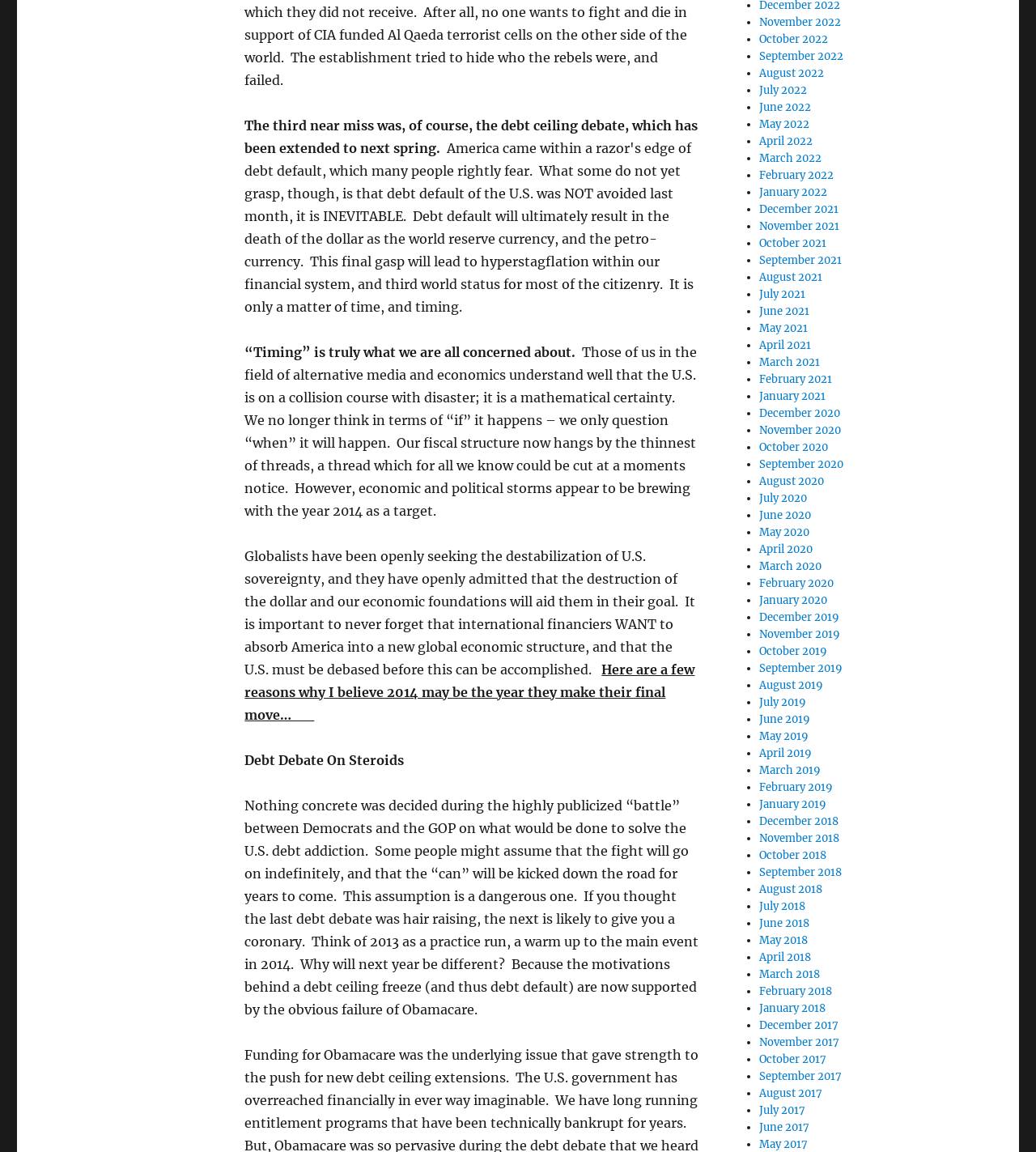Provide a one-word or brief phrase answer to the question:
What is the significance of 2014 in the article?

It is a potential year for economic crisis